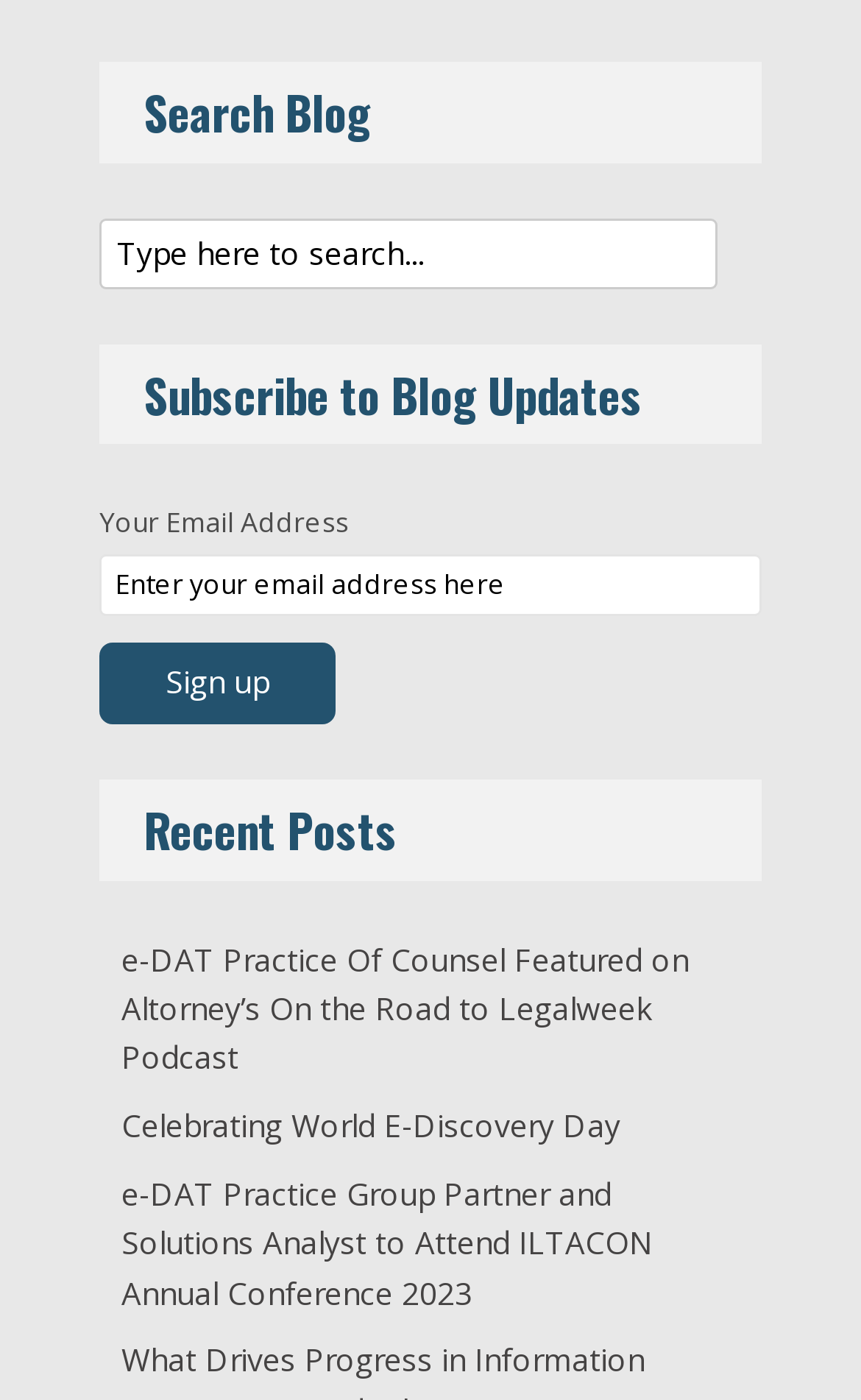Provide the bounding box coordinates of the UI element this sentence describes: "Celebrating World E-Discovery Day".

[0.141, 0.789, 0.721, 0.819]